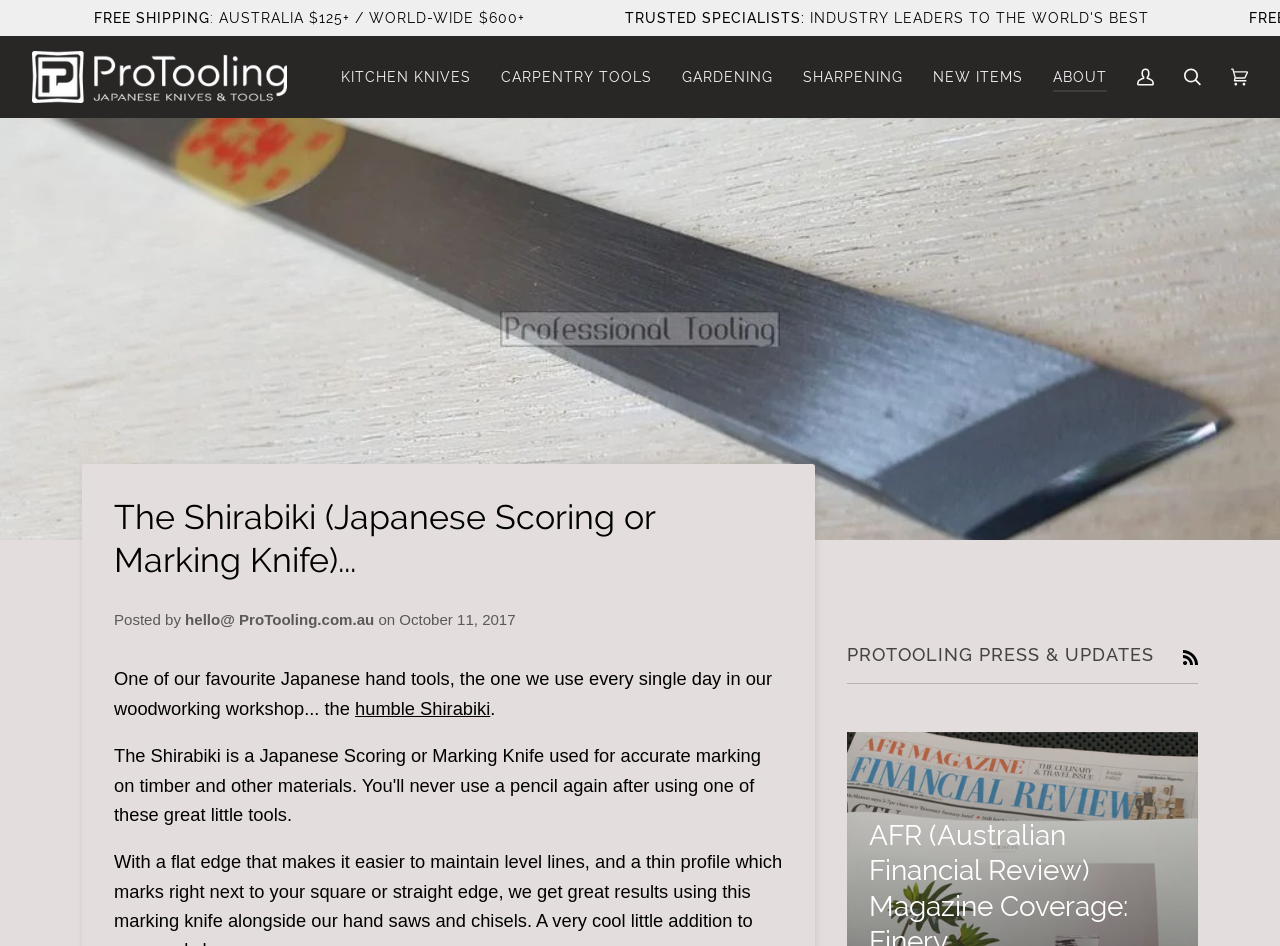Give a one-word or one-phrase response to the question:
What is the name of the company?

ProTooling